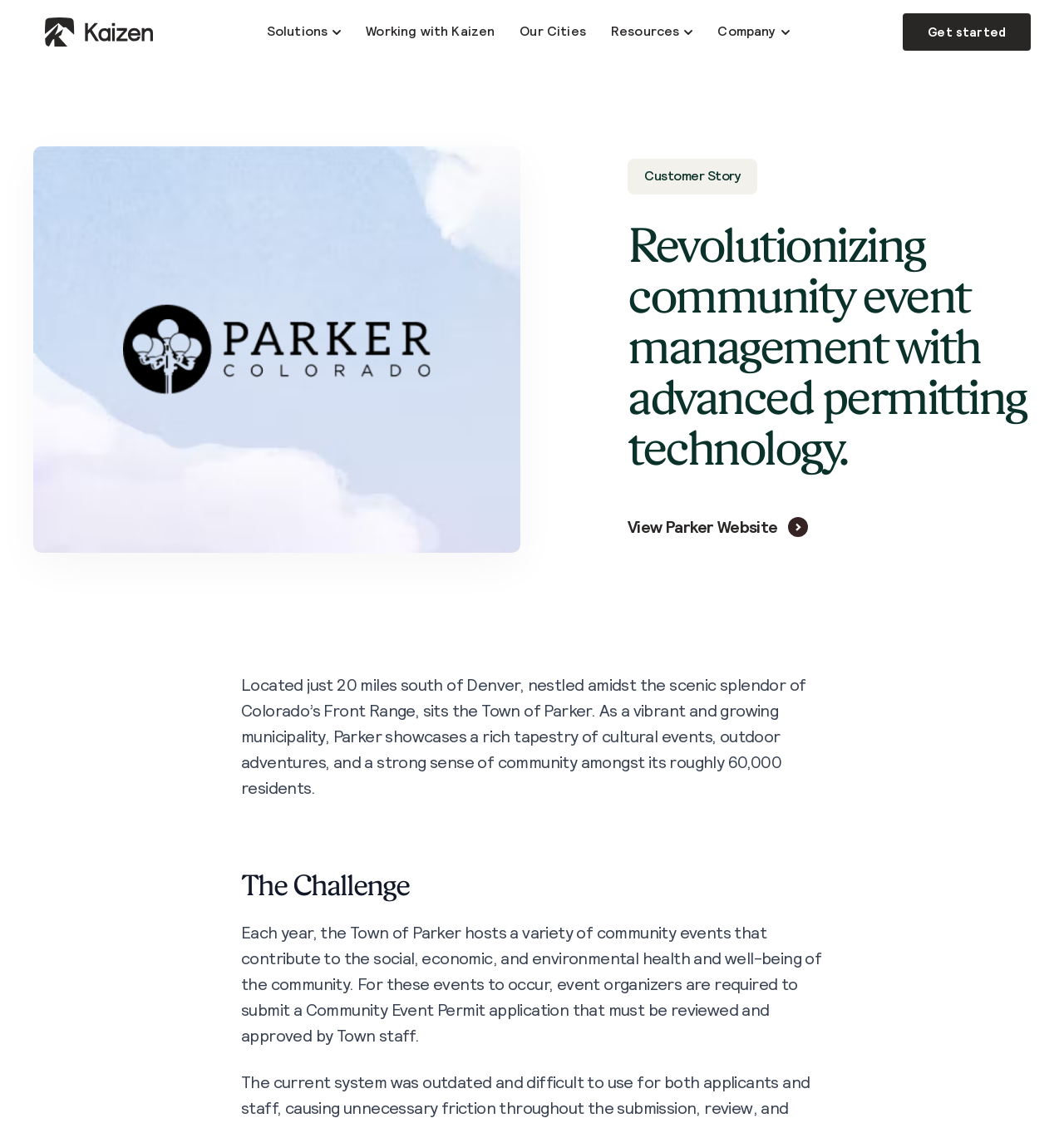Please find and give the text of the main heading on the webpage.

Revolutionizing community event management with advanced permitting technology.